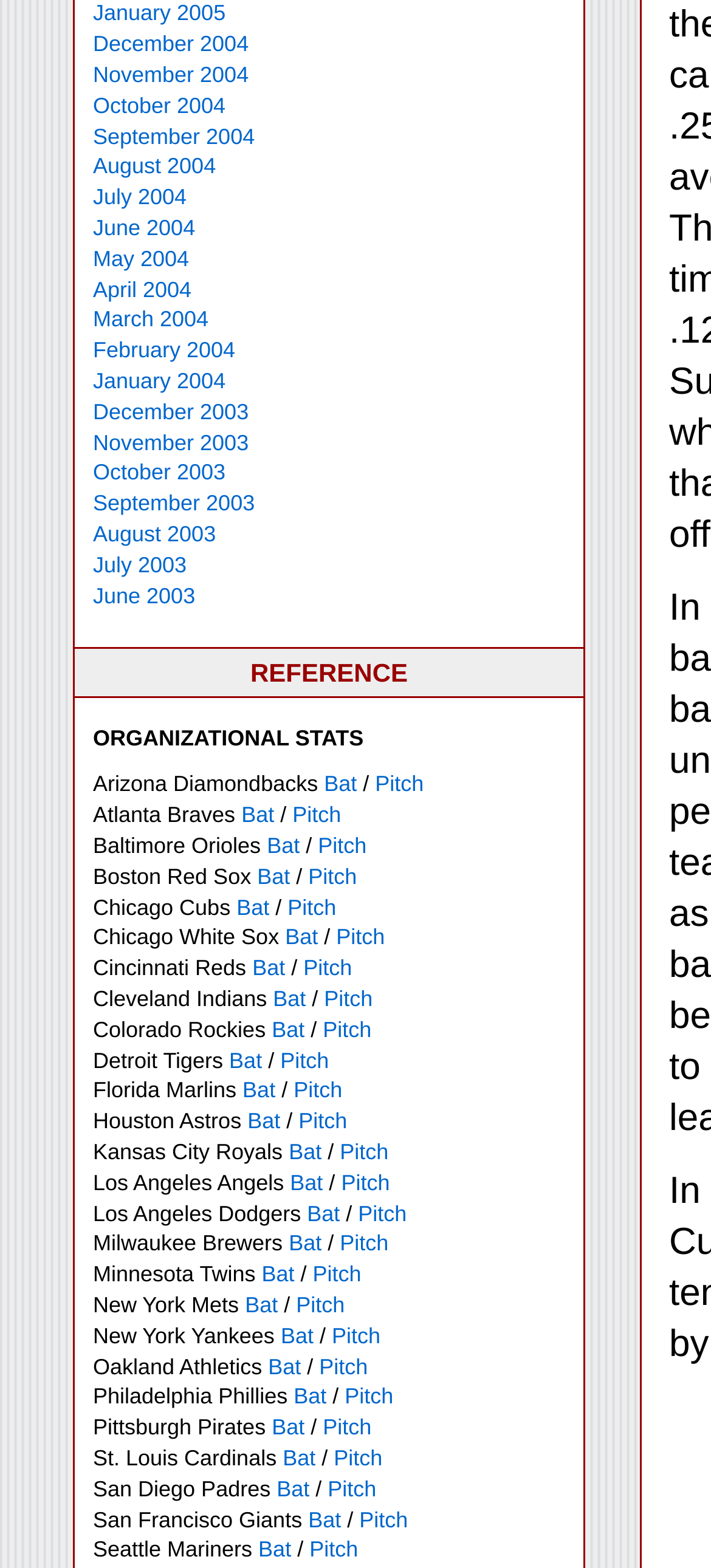Could you specify the bounding box coordinates for the clickable section to complete the following instruction: "View stats for Arizona Diamondbacks"?

[0.131, 0.492, 0.456, 0.508]